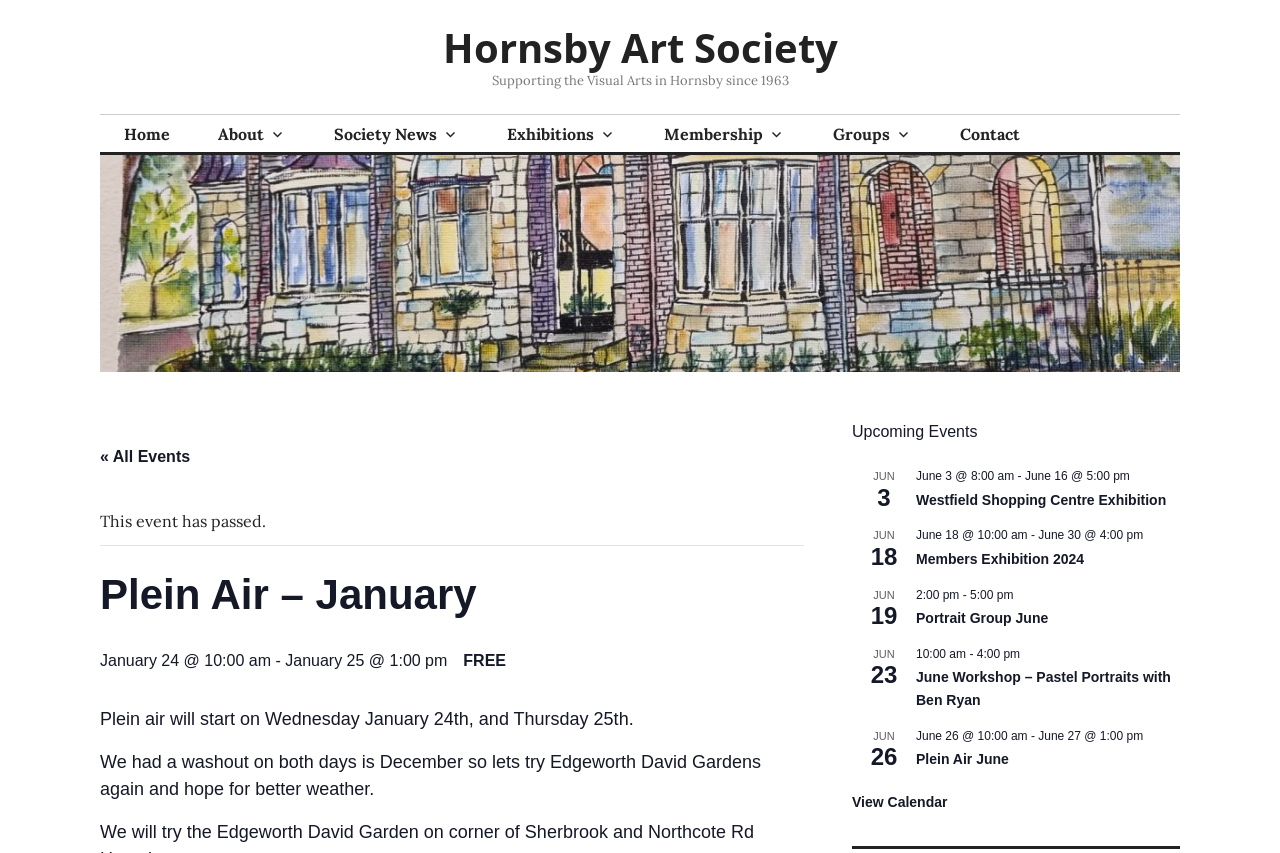Give a one-word or short-phrase answer to the following question: 
What is the date of the Plein Air event?

January 24th and 25th